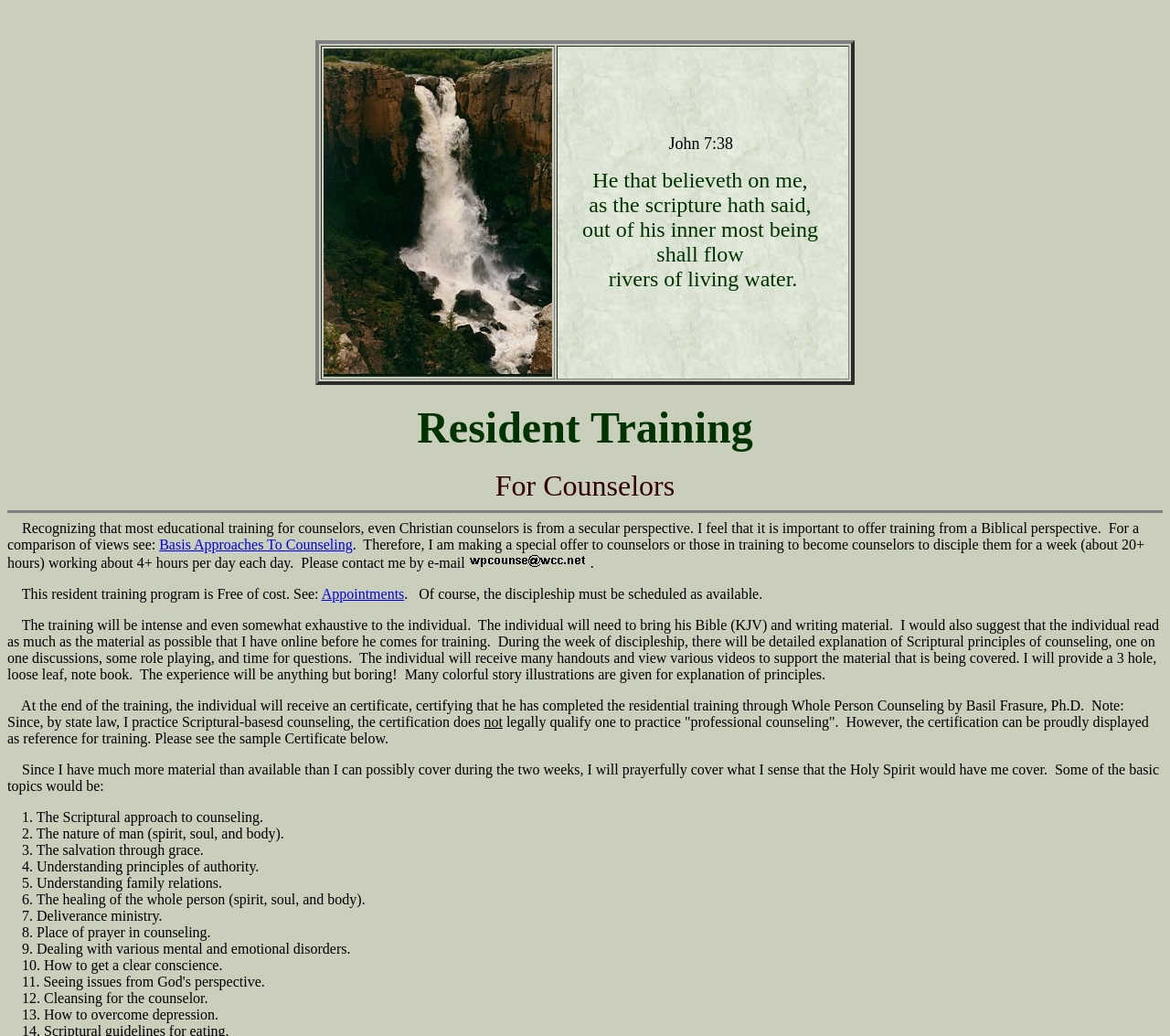Provide a single word or phrase answer to the question: 
What is the certification offered at the end of the training?

Certificate from Whole Person Counseling